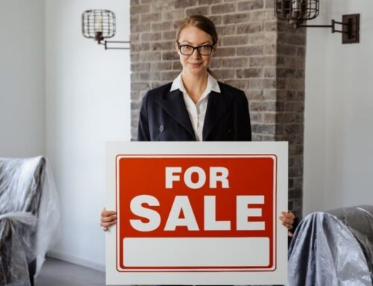Are there any people sitting in the covered seating areas?
Using the image as a reference, answer with just one word or a short phrase.

No